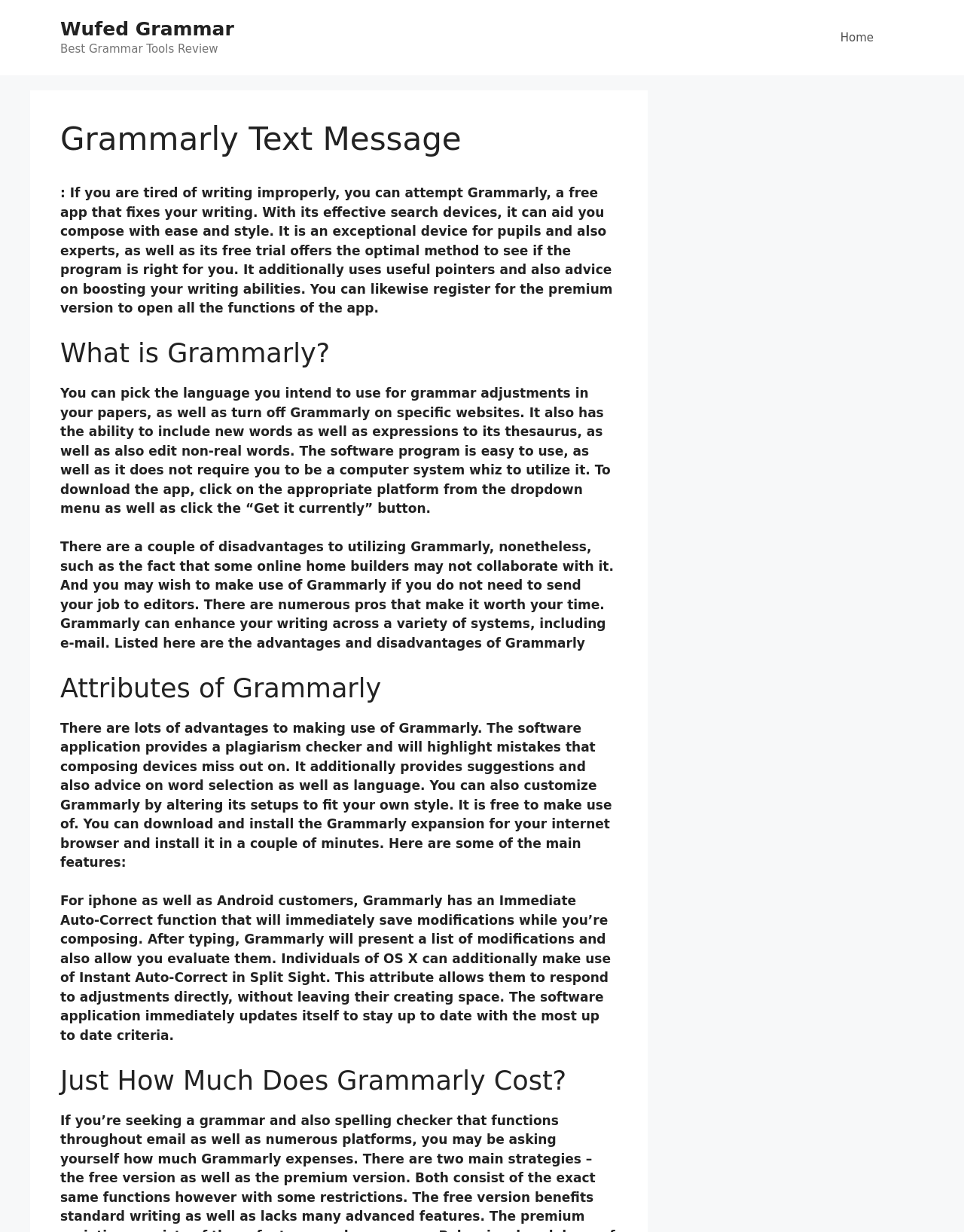Identify the headline of the webpage and generate its text content.

Grammarly Text Message